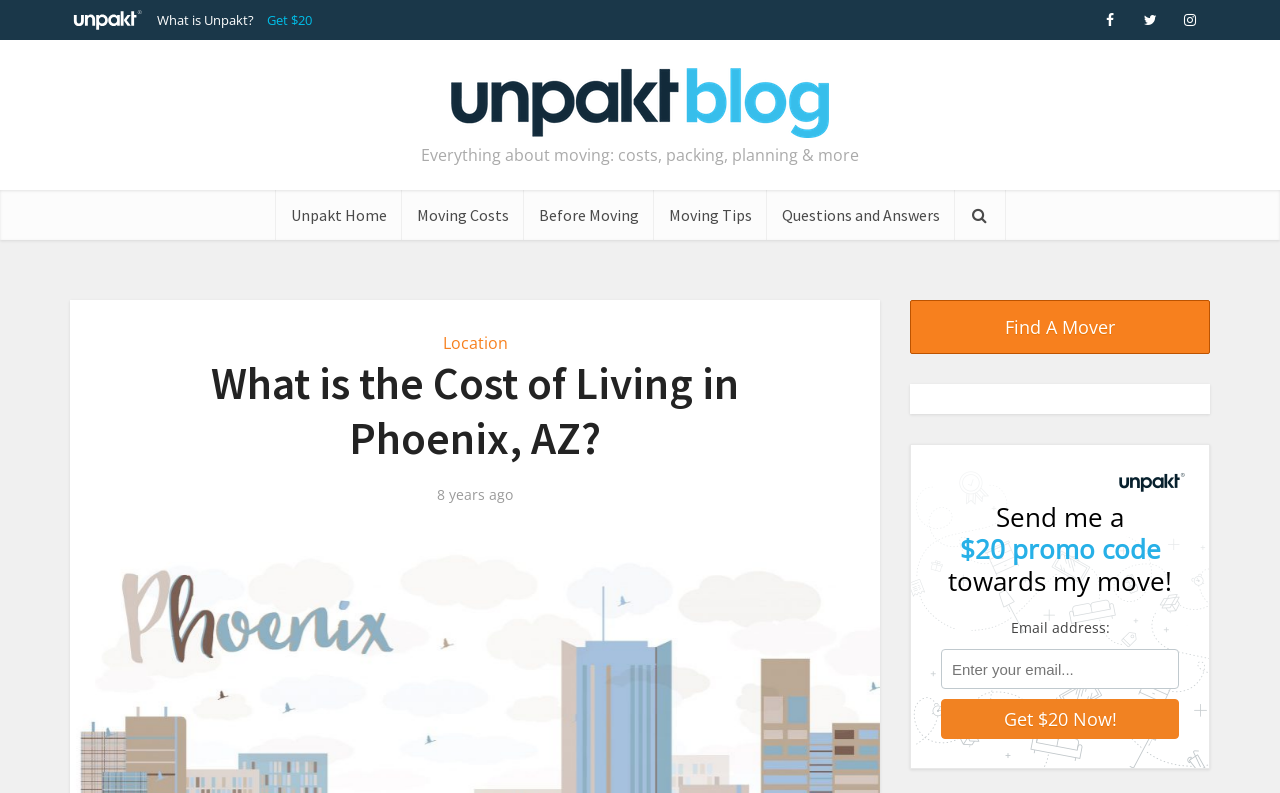Can you find and generate the webpage's heading?

What is the Cost of Living in Phoenix, AZ?